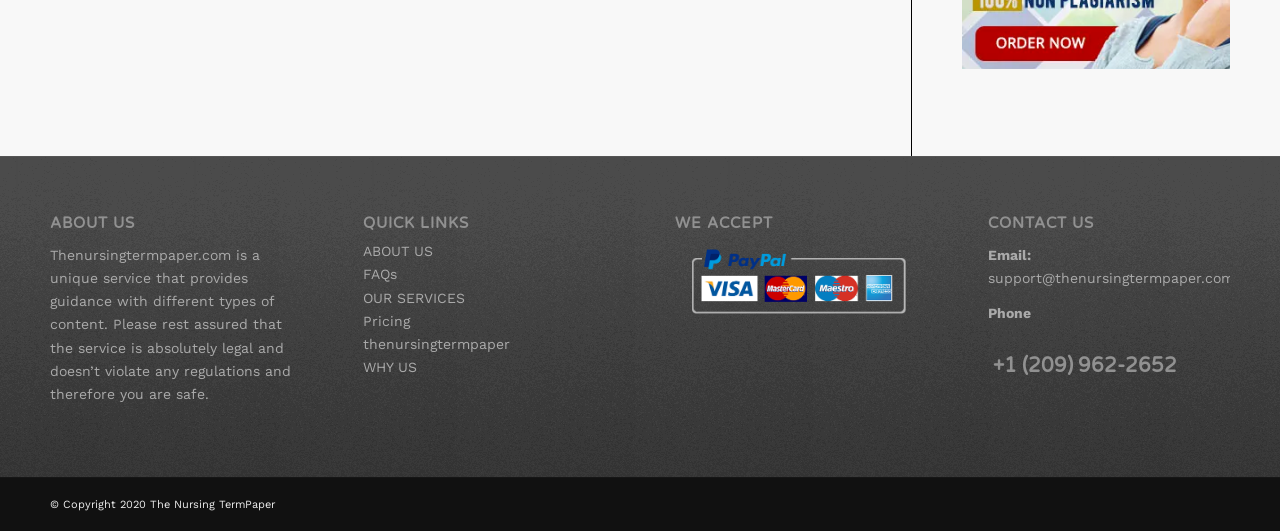What services does the website provide?
Refer to the screenshot and respond with a concise word or phrase.

Guidance with different types of content